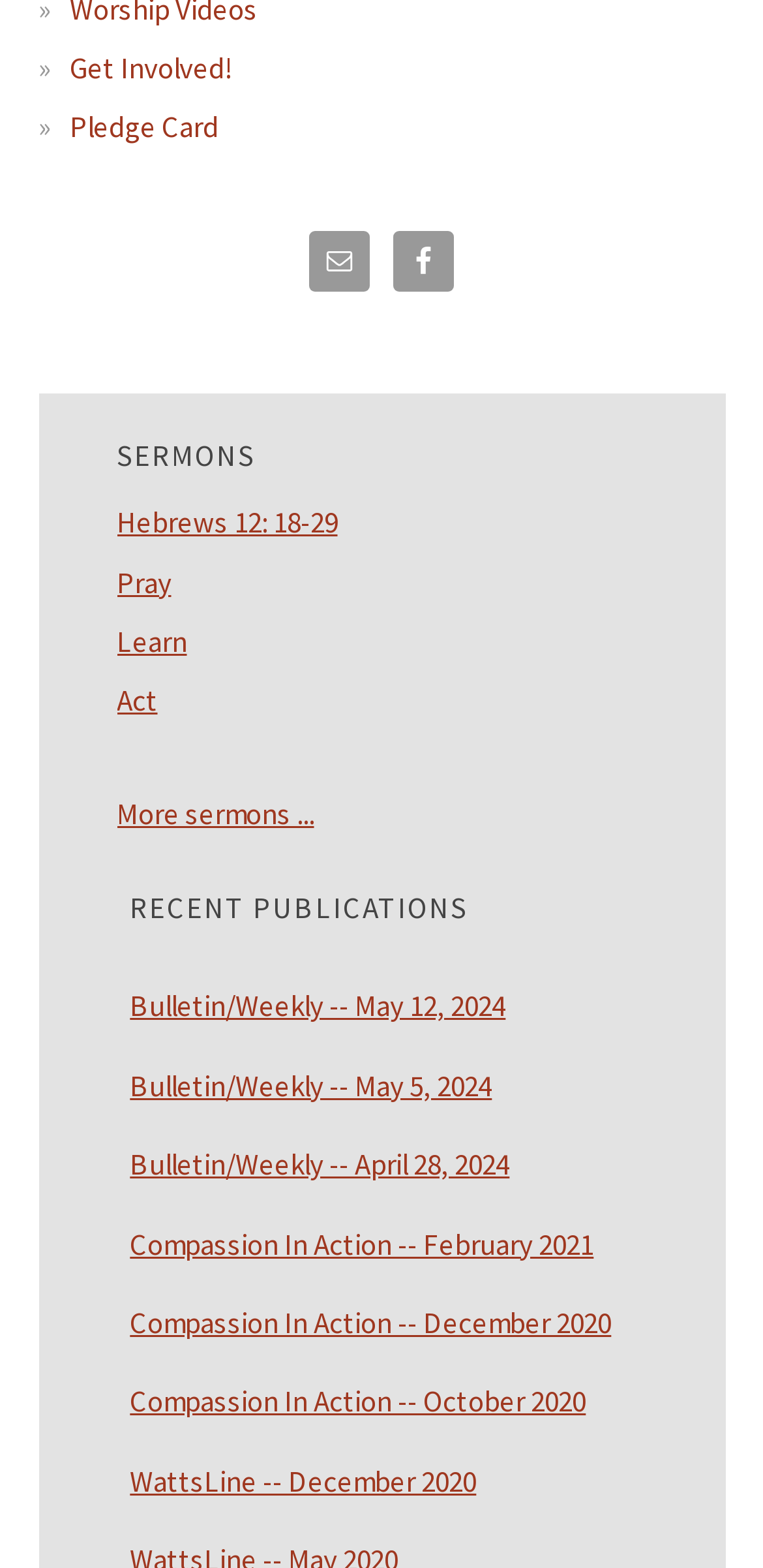Determine the bounding box for the described UI element: "Get Involved!".

[0.091, 0.031, 0.304, 0.055]